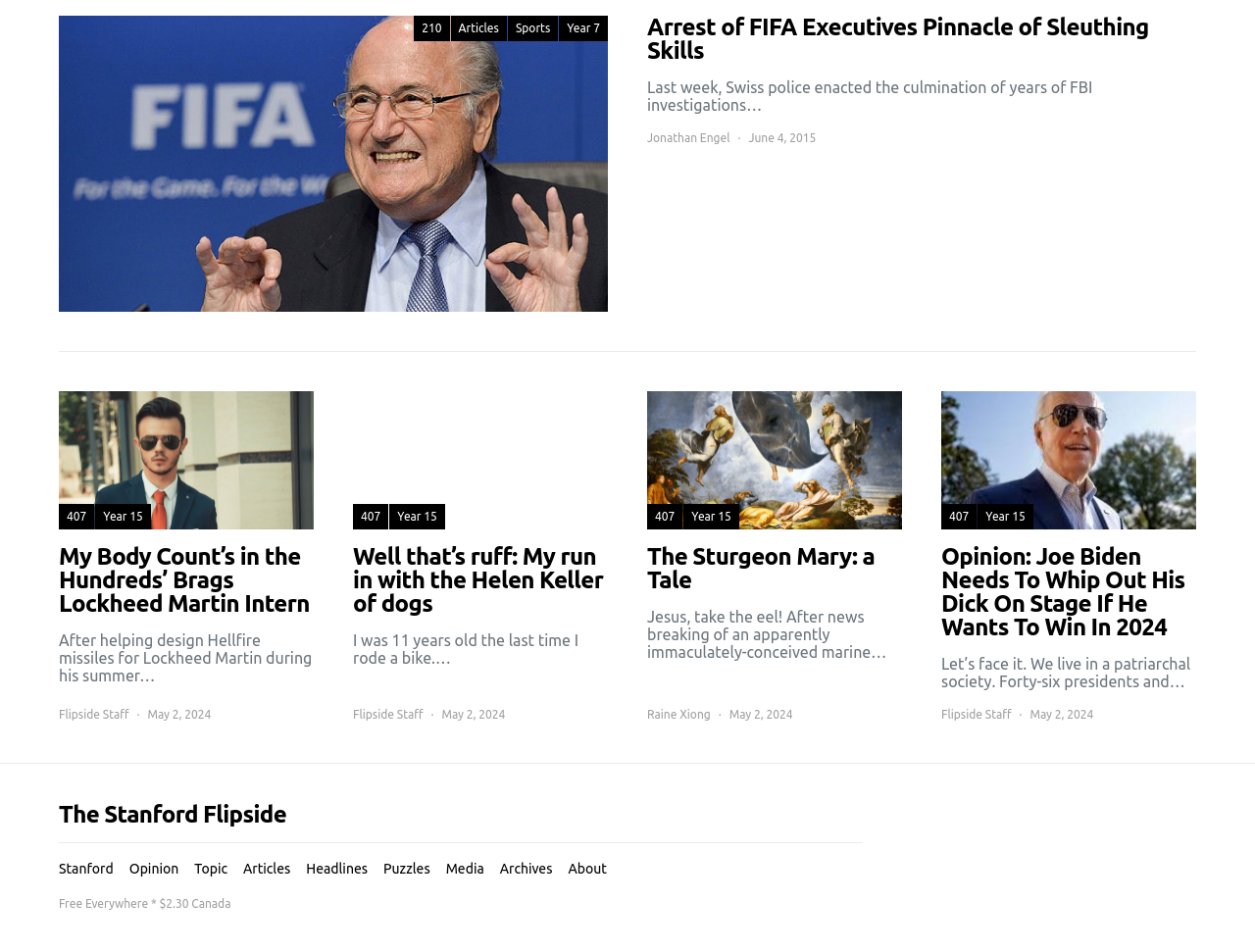What is the date of the articles?
Based on the screenshot, answer the question with a single word or phrase.

May 2, 2024